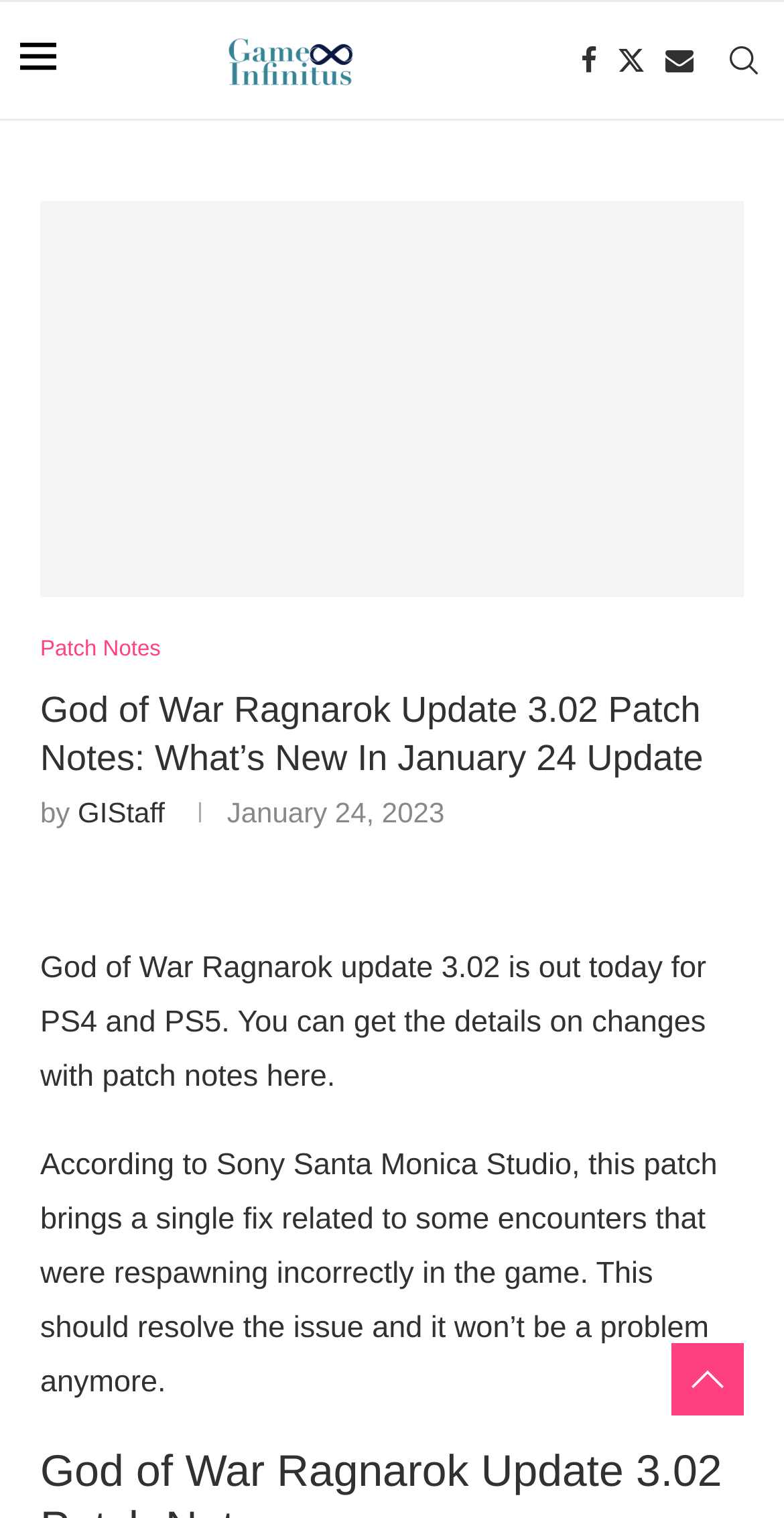Give a concise answer using only one word or phrase for this question:
What is the fix related to in the patch?

Respawning encounters